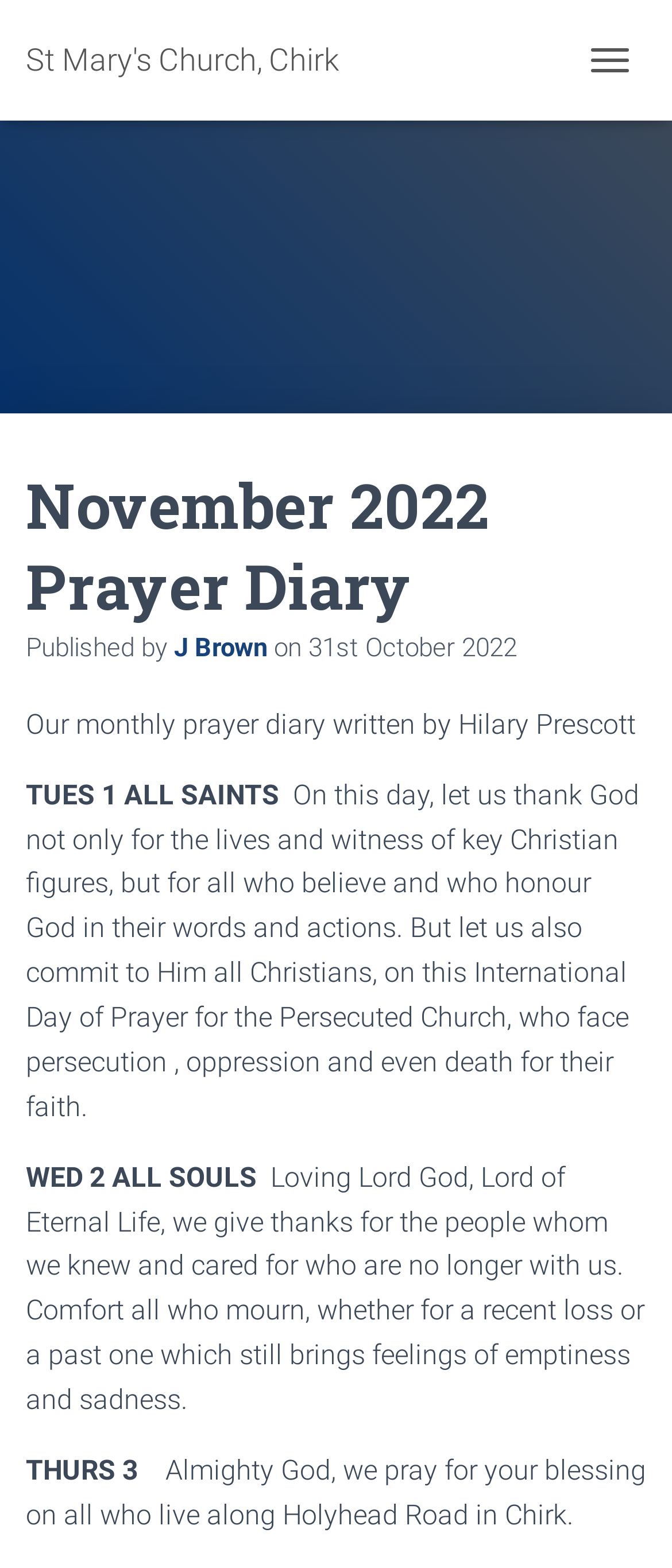What is the date of publication of the prayer diary?
Please answer the question with as much detail and depth as you can.

The answer can be found in the time element that displays the date of publication. This element is located below the 'Published by' text, which is next to the link 'J Brown'.